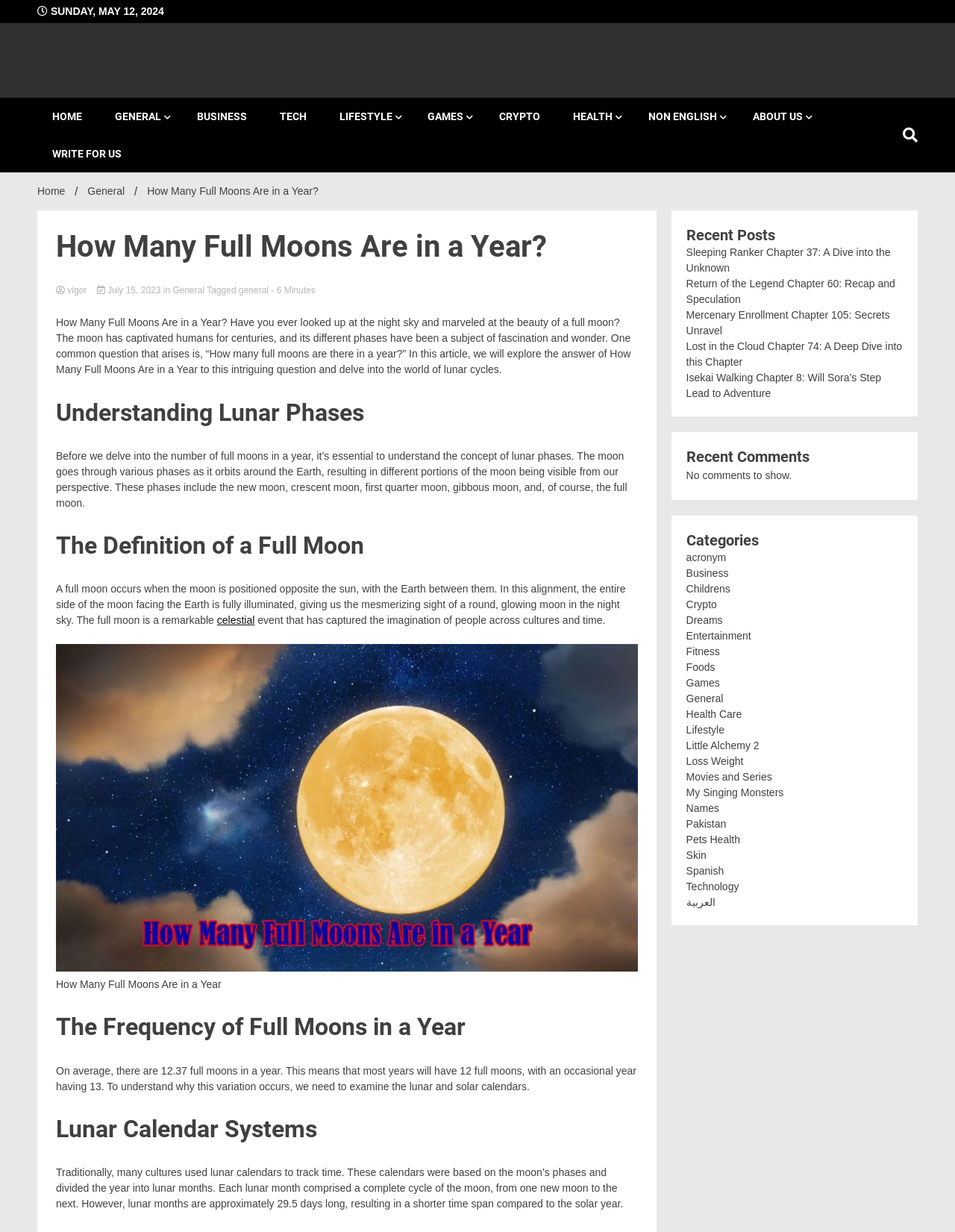Show me the bounding box coordinates of the clickable region to achieve the task as per the instruction: "View the 'Recent Posts'".

[0.718, 0.183, 0.945, 0.199]